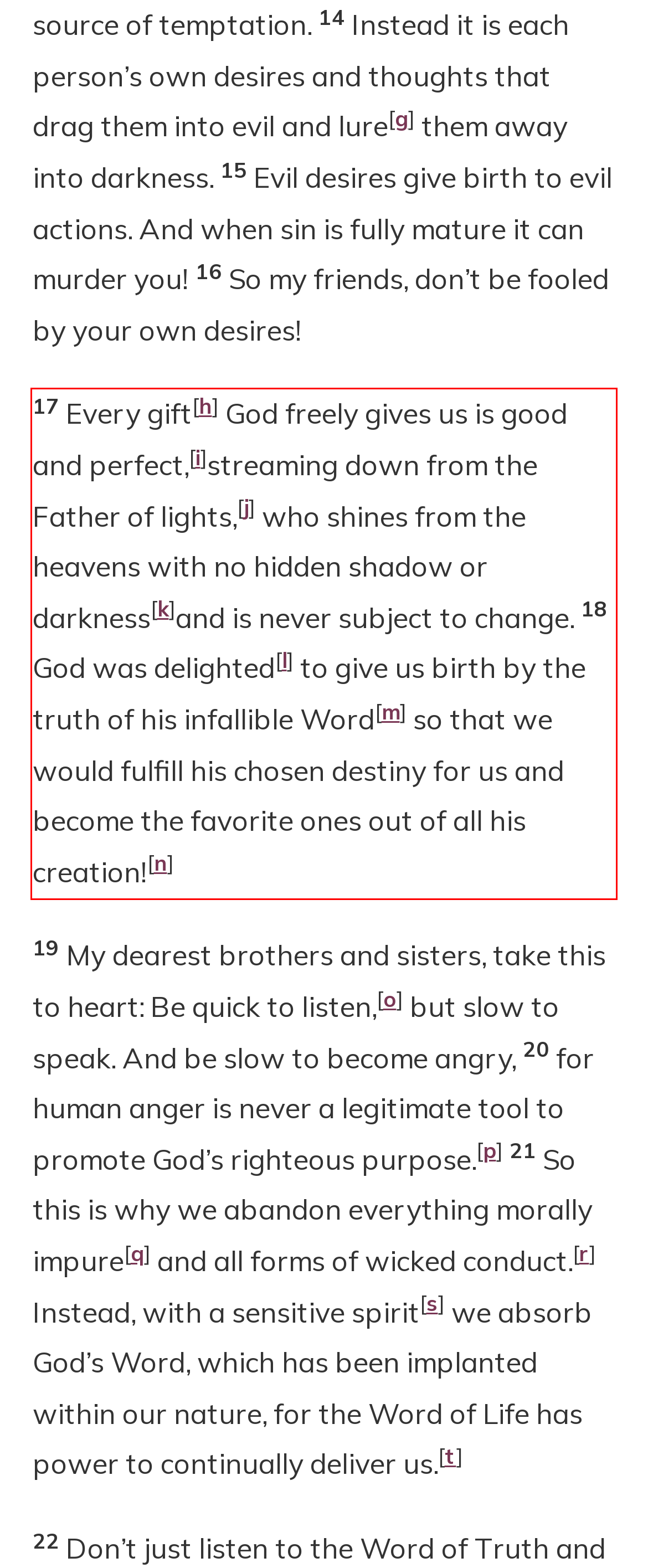With the provided screenshot of a webpage, locate the red bounding box and perform OCR to extract the text content inside it.

17 Every gift[h] God freely gives us is good and perfect,[i]streaming down from the Father of lights,[j] who shines from the heavens with no hidden shadow or darkness[k]and is never subject to change. 18 God was delighted[l] to give us birth by the truth of his infallible Word[m] so that we would fulfill his chosen destiny for us and become the favorite ones out of all his creation![n]